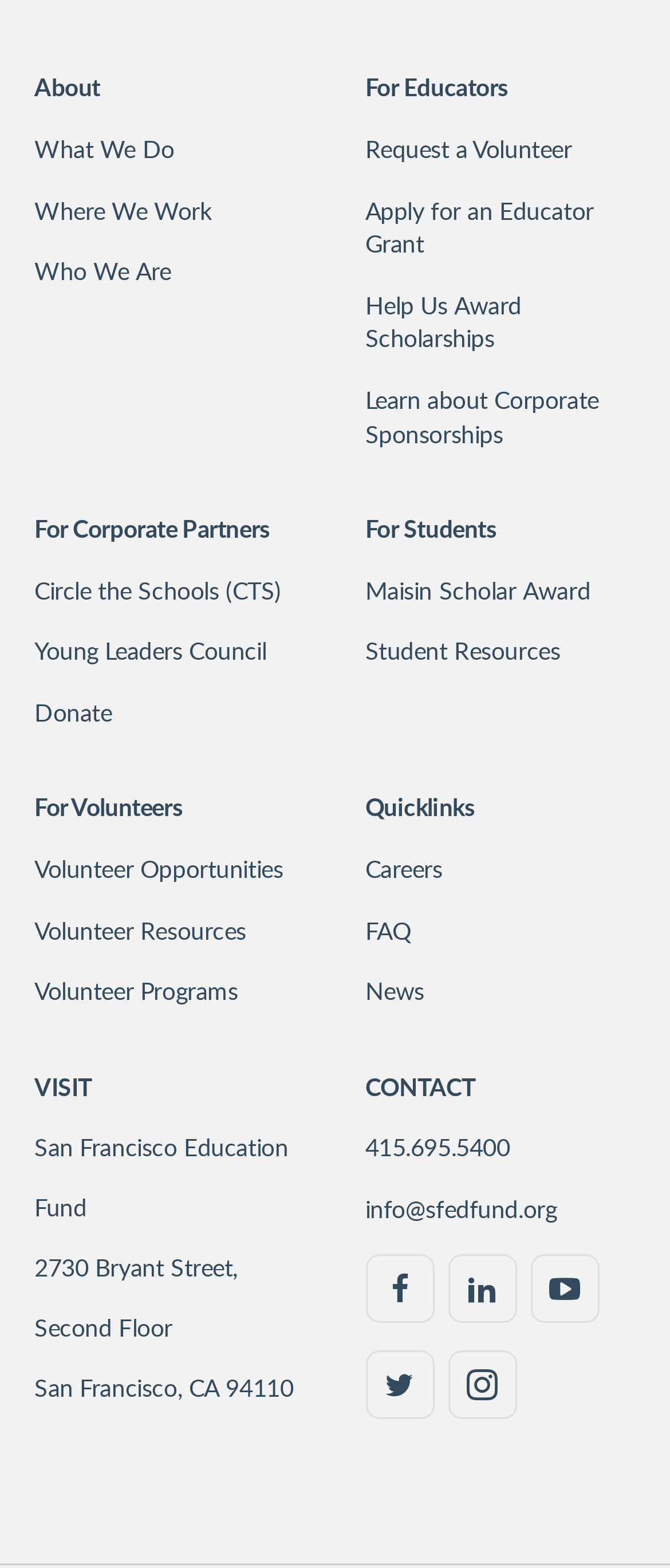Determine the bounding box coordinates of the target area to click to execute the following instruction: "Discover the Maisin Scholar Award."

[0.545, 0.366, 0.949, 0.387]